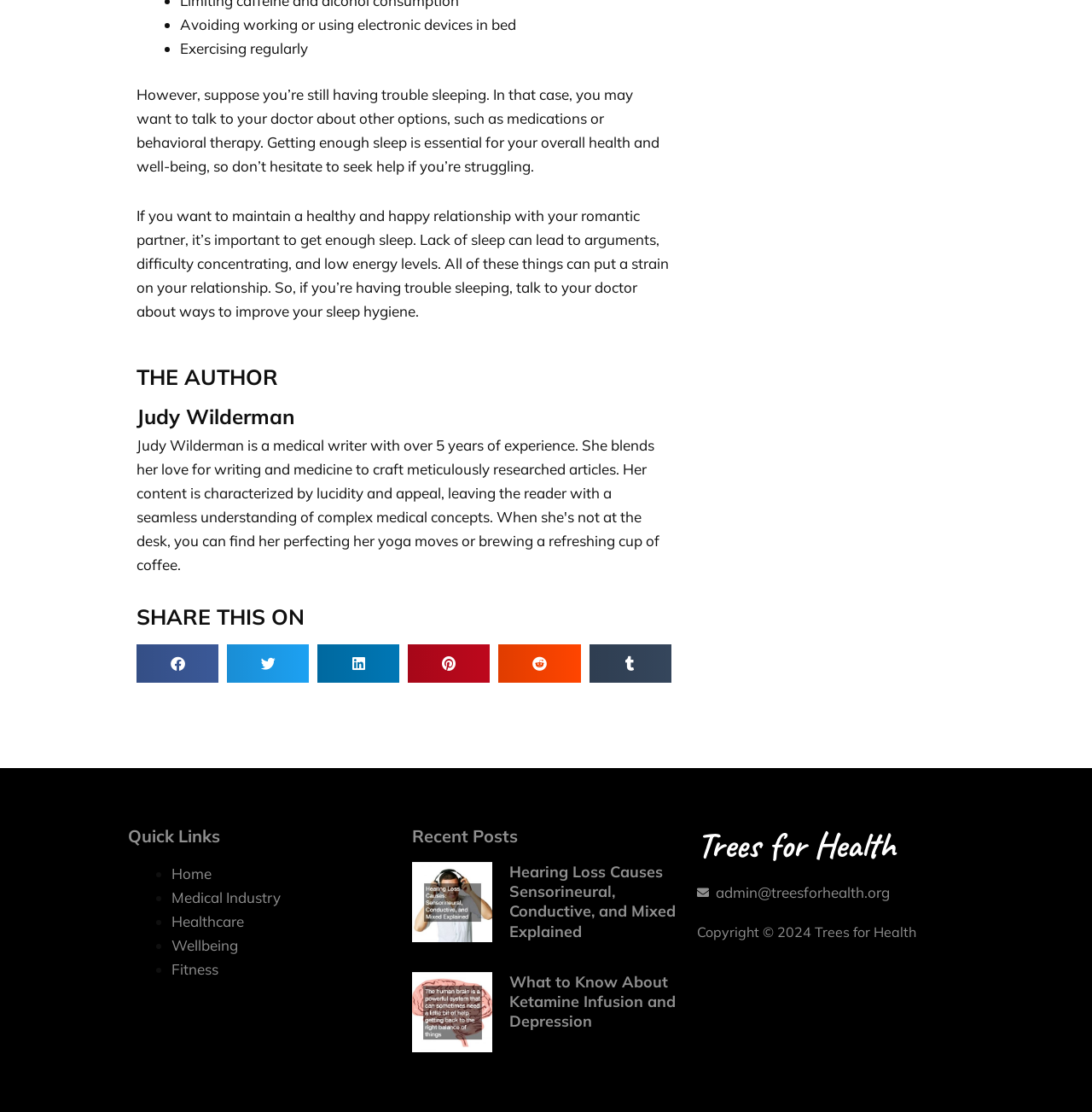Determine the bounding box coordinates of the clickable element necessary to fulfill the instruction: "Contact admin@treesforhealth.org". Provide the coordinates as four float numbers within the 0 to 1 range, i.e., [left, top, right, bottom].

[0.638, 0.792, 0.883, 0.813]